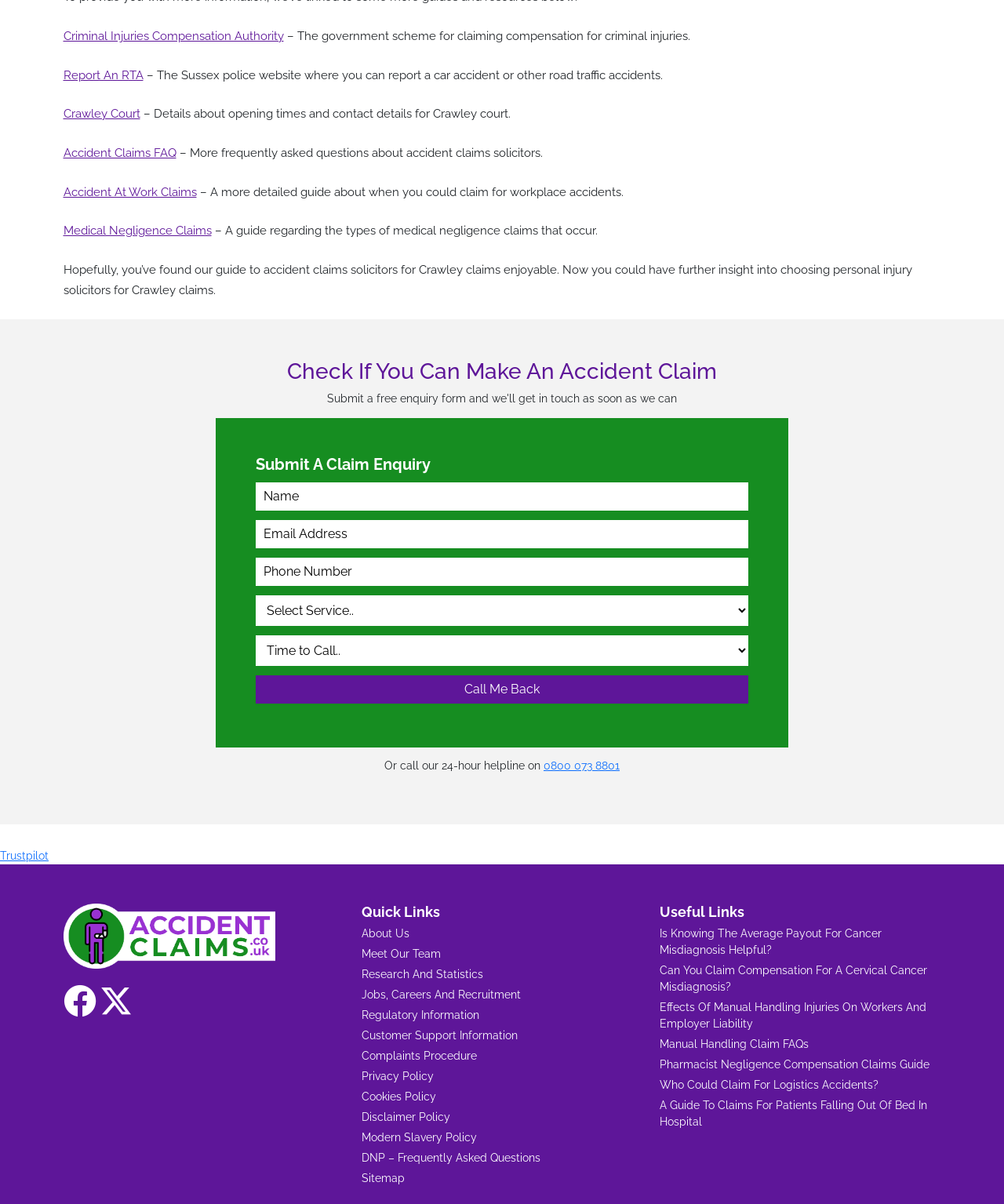Given the element description facebook, specify the bounding box coordinates of the corresponding UI element in the format (top-left x, top-left y, bottom-right x, bottom-right y). All values must be between 0 and 1.

None